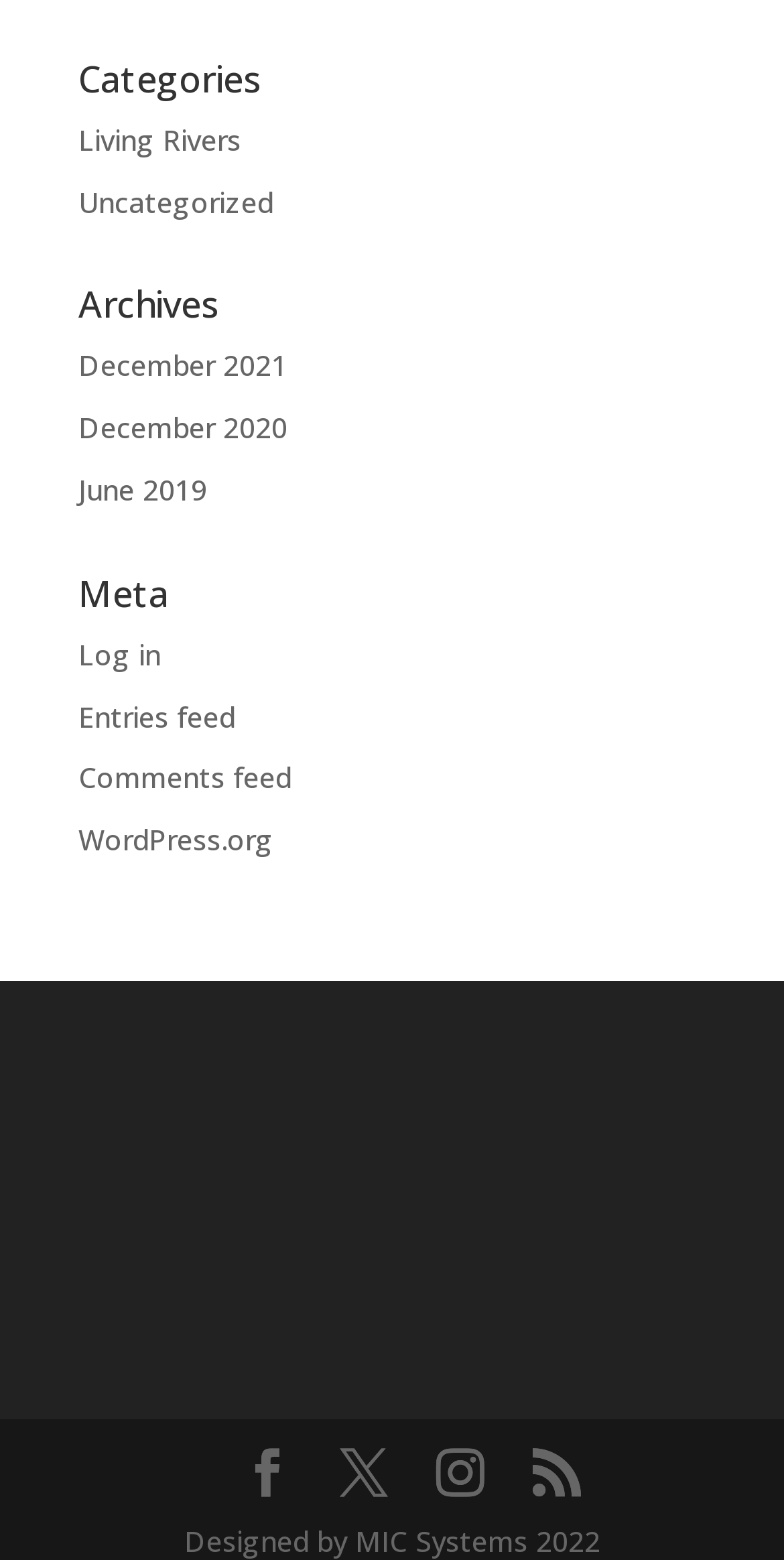Identify the bounding box coordinates for the UI element that matches this description: "X".

[0.433, 0.93, 0.495, 0.961]